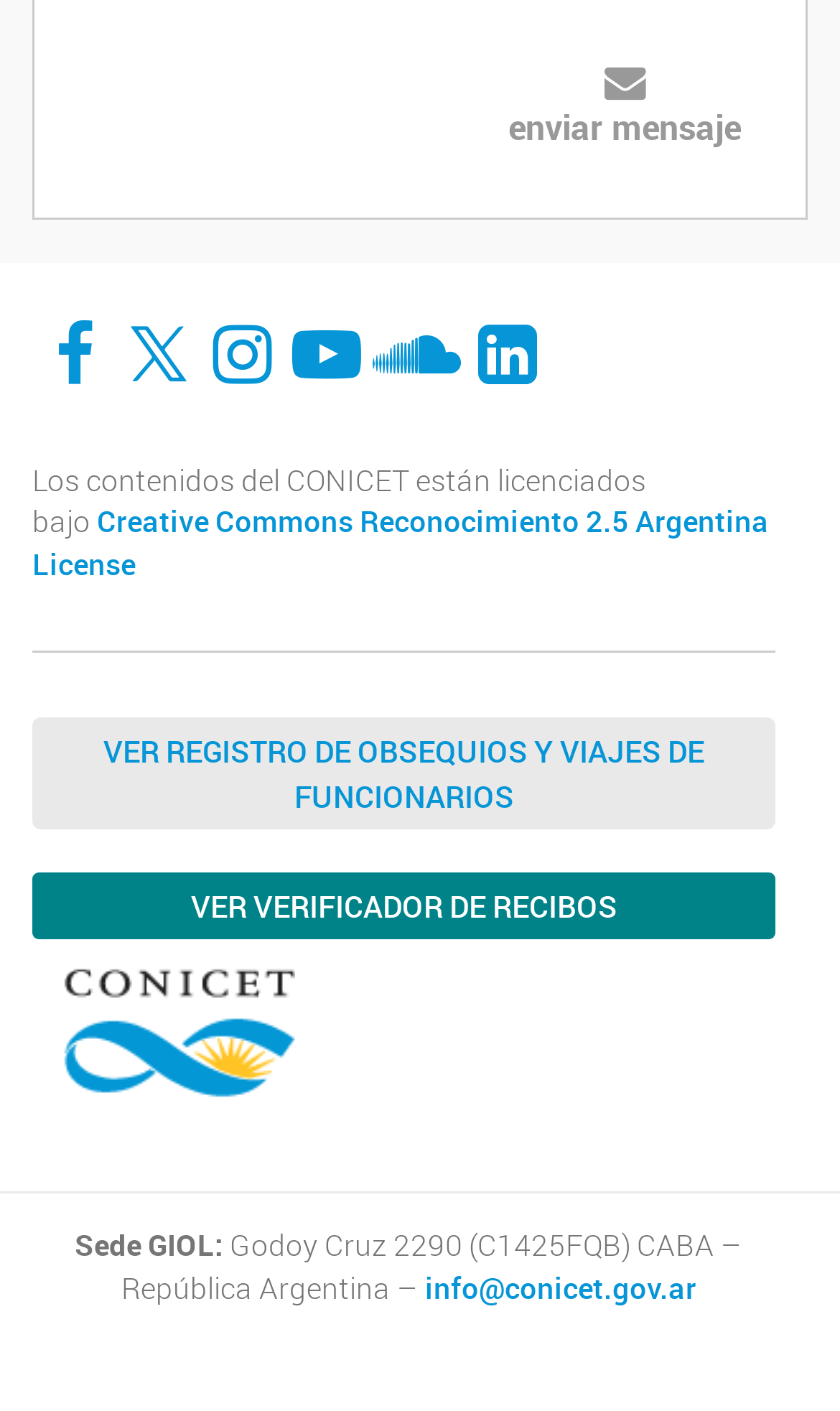Please give a one-word or short phrase response to the following question: 
What is the address of Sede GIOL?

Godoy Cruz 2290 (C1425FQB) CABA – República Argentina –